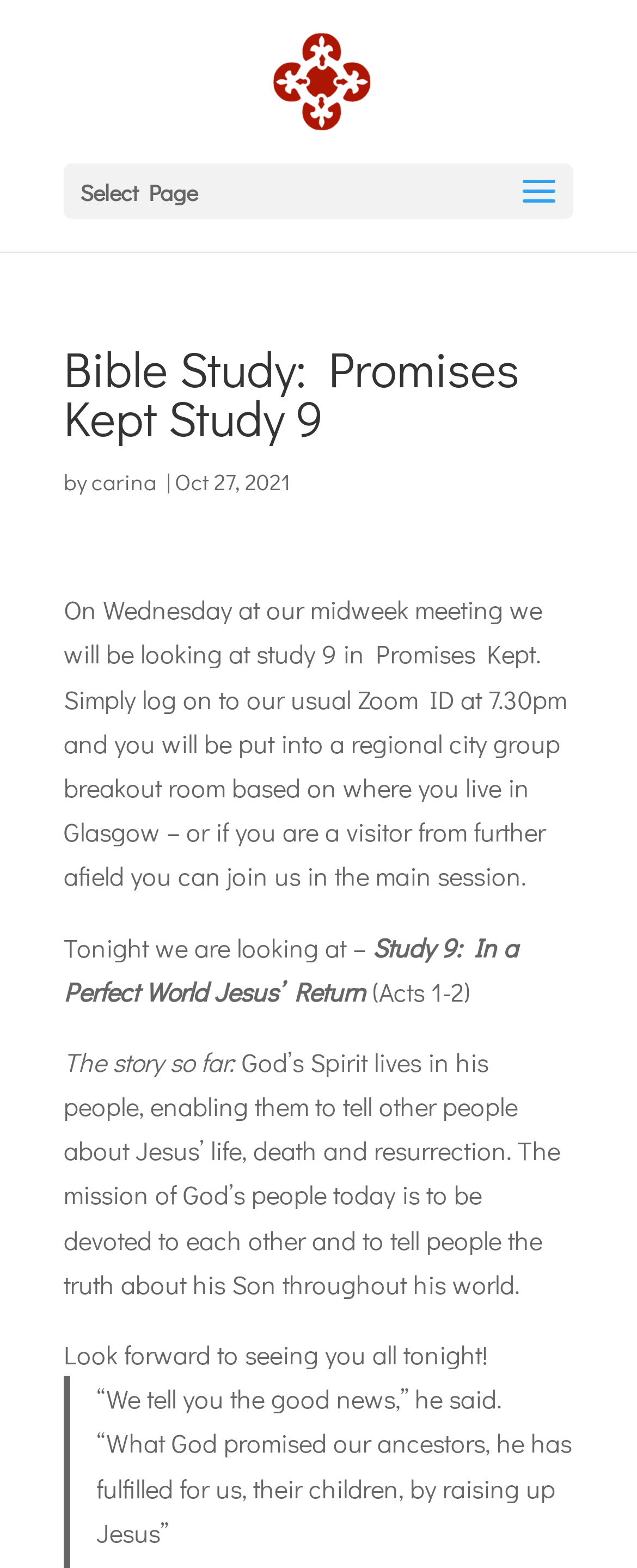Using the description "alt="Dowanvale Free Church of Scotland"", locate and provide the bounding box of the UI element.

[0.428, 0.038, 0.582, 0.06]